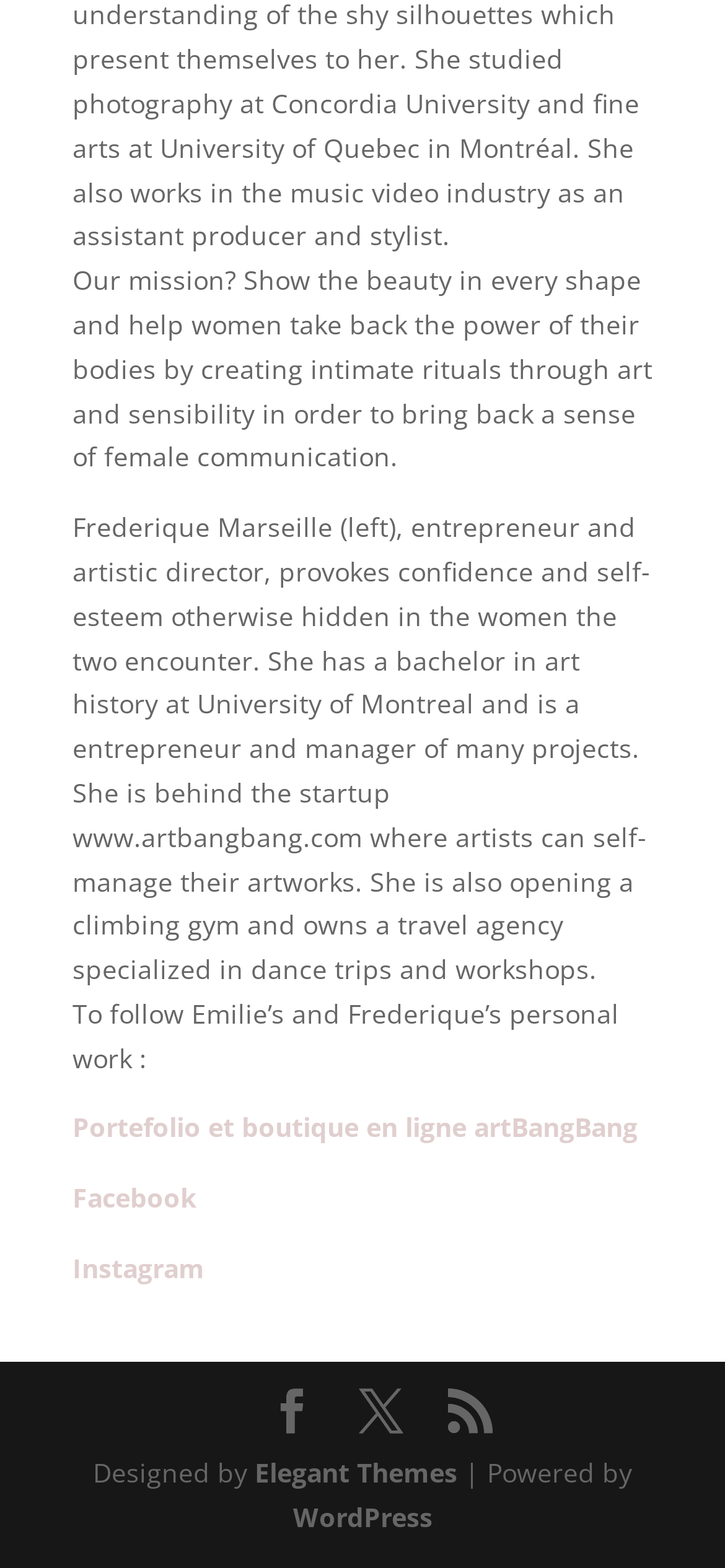Please determine the bounding box coordinates of the element's region to click for the following instruction: "Explore Oklahoma City National Memorial & Museum".

None